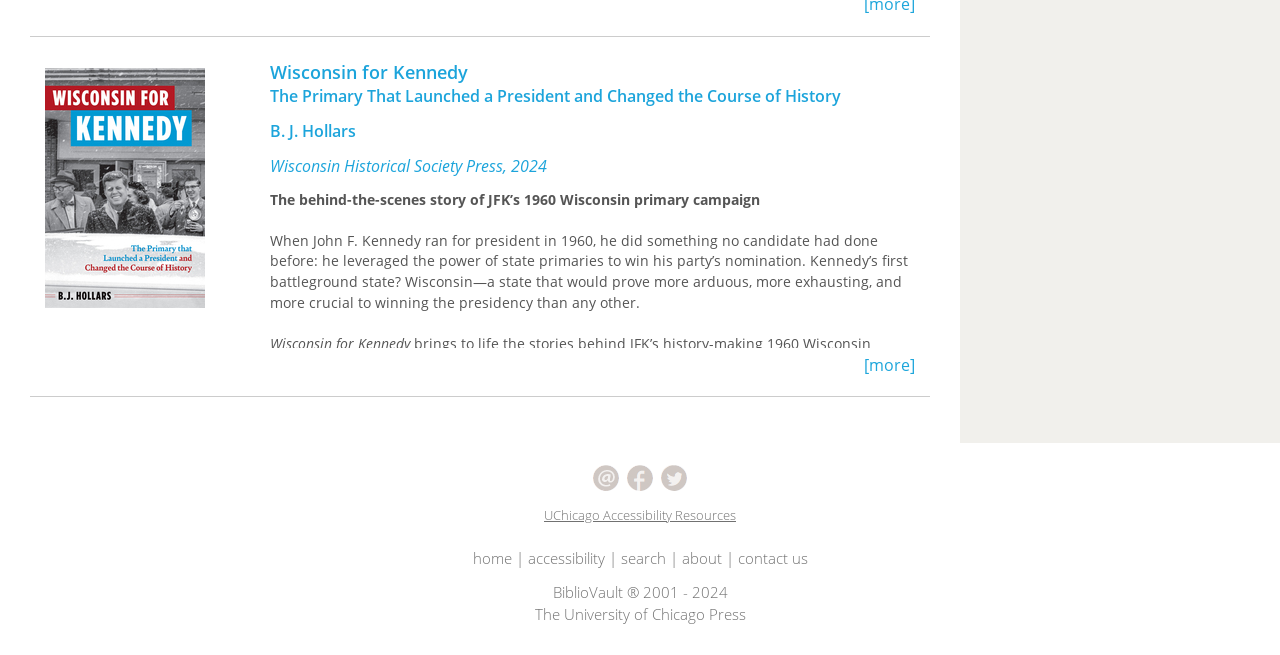What is the title of the book?
Using the image, respond with a single word or phrase.

Wisconsin for Kennedy